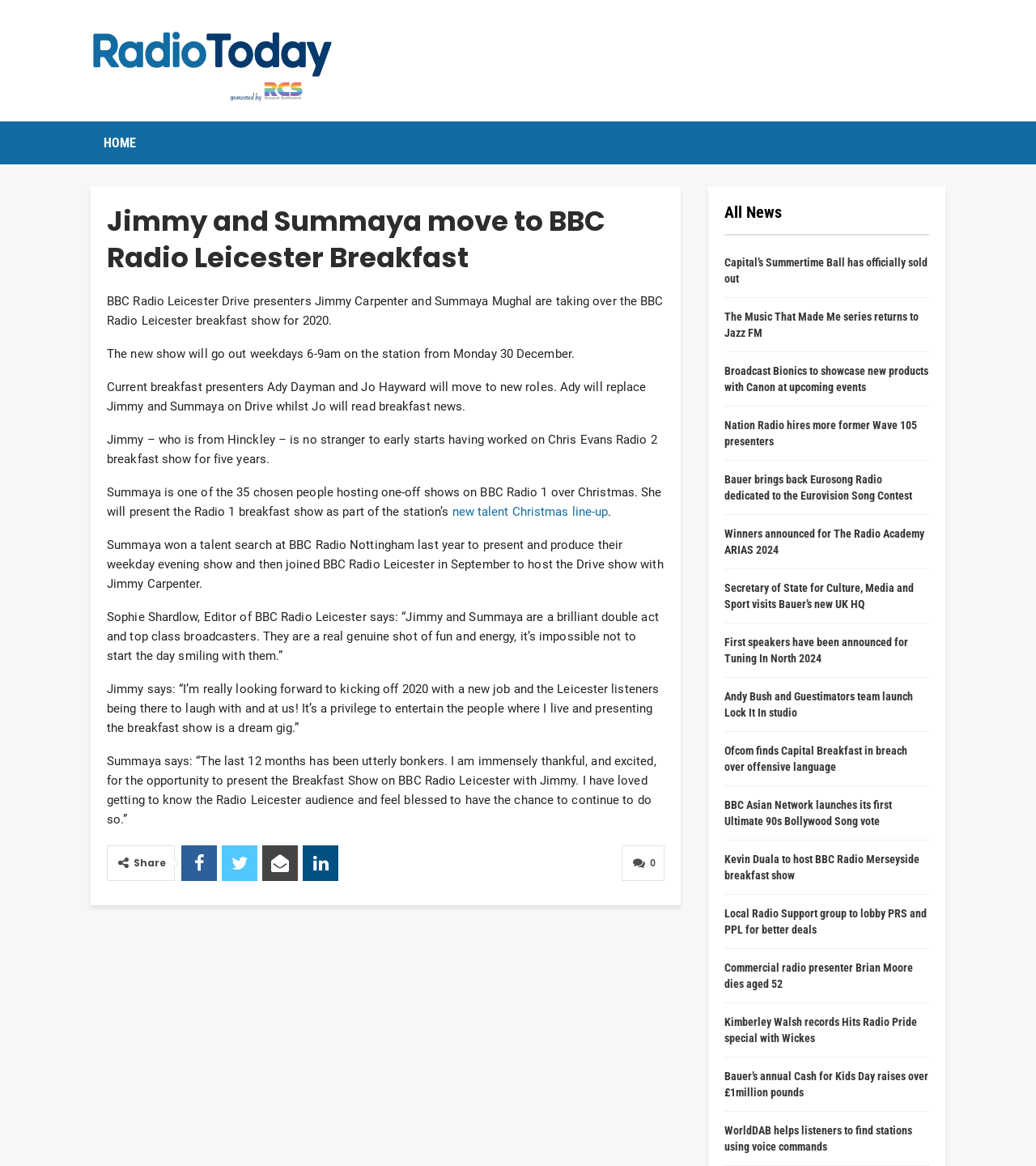Please indicate the bounding box coordinates for the clickable area to complete the following task: "Share the article". The coordinates should be specified as four float numbers between 0 and 1, i.e., [left, top, right, bottom].

[0.129, 0.734, 0.16, 0.746]